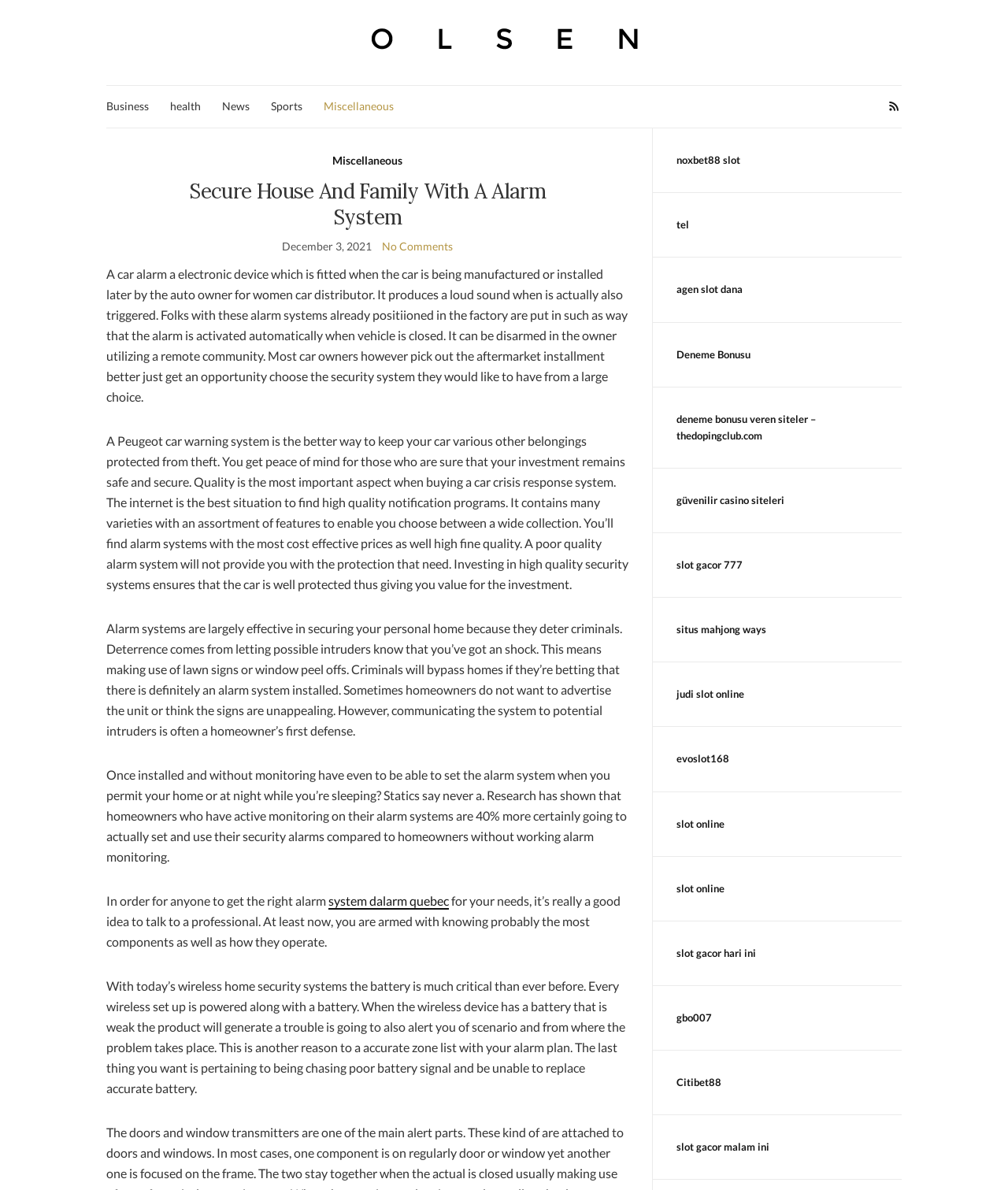What is the importance of monitoring an alarm system?
Using the visual information, reply with a single word or short phrase.

To ensure it is used